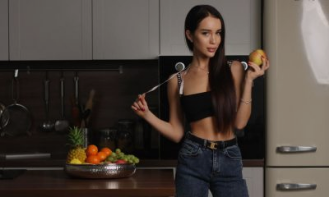Explain the image in a detailed way.

In the image, a woman stands confidently in a modern kitchen setting, showcasing a vibrant display of fresh fruits, including oranges, grapes, and pineapple, arranged attractively in a large bowl on the countertop. She holds a shiny apple in one hand while playfully wielding a knife in the other, suggesting a theme of culinary creativity and healthy eating. Dressed in a stylish black crop top and high-waisted jeans, her long hair cascades over her shoulders, contributing to her chic appearance. The background features sleek cabinetry and a neutral color palette, enhancing the contemporary feel of the kitchen space. This scene embodies a celebration of cooking and nutrition, highlighting the joy and artistry of preparing healthy meals at home.